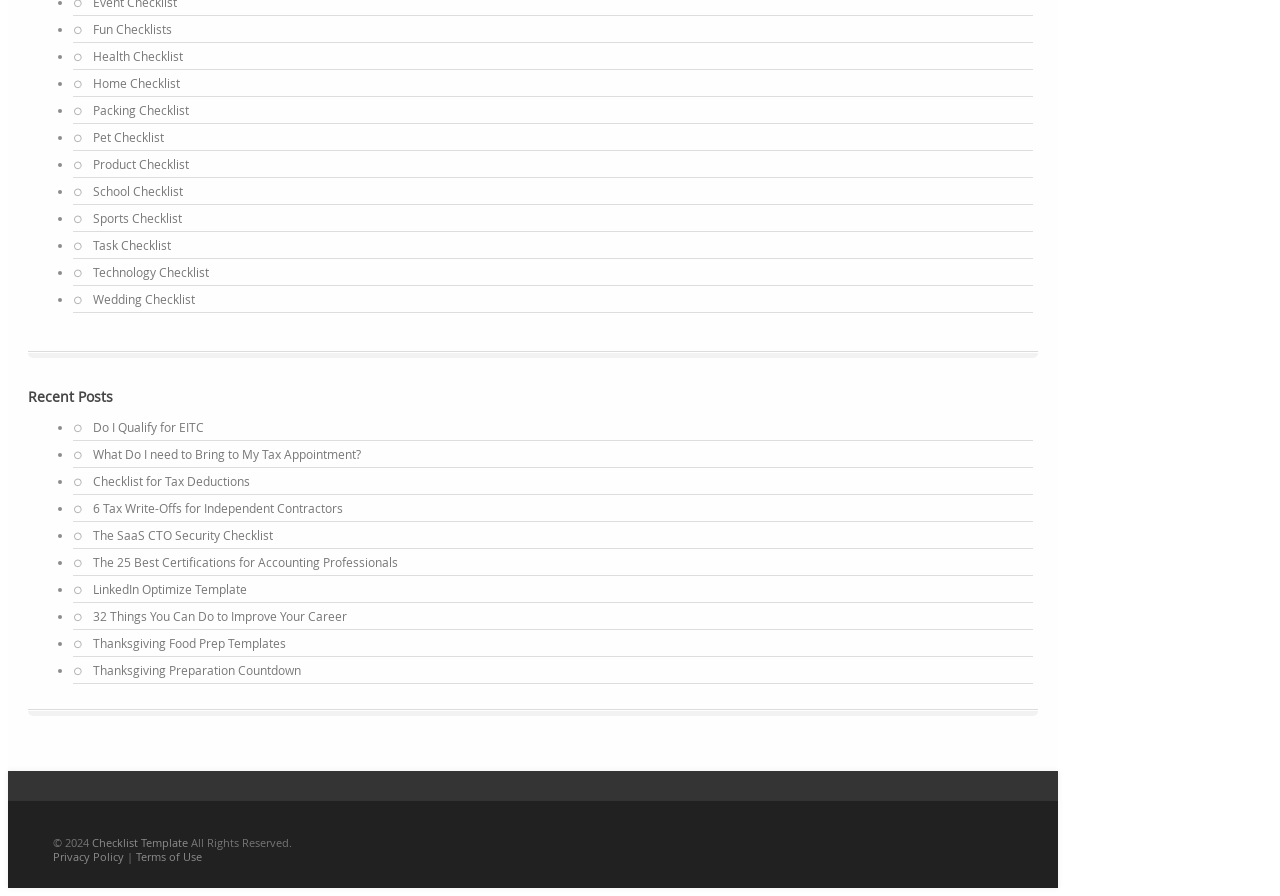Using the details in the image, give a detailed response to the question below:
What is the purpose of the 'Recent Posts' section?

The 'Recent Posts' section is a heading element that contains a list of links with descriptive text, suggesting that its purpose is to display a list of recent posts or articles on the webpage.